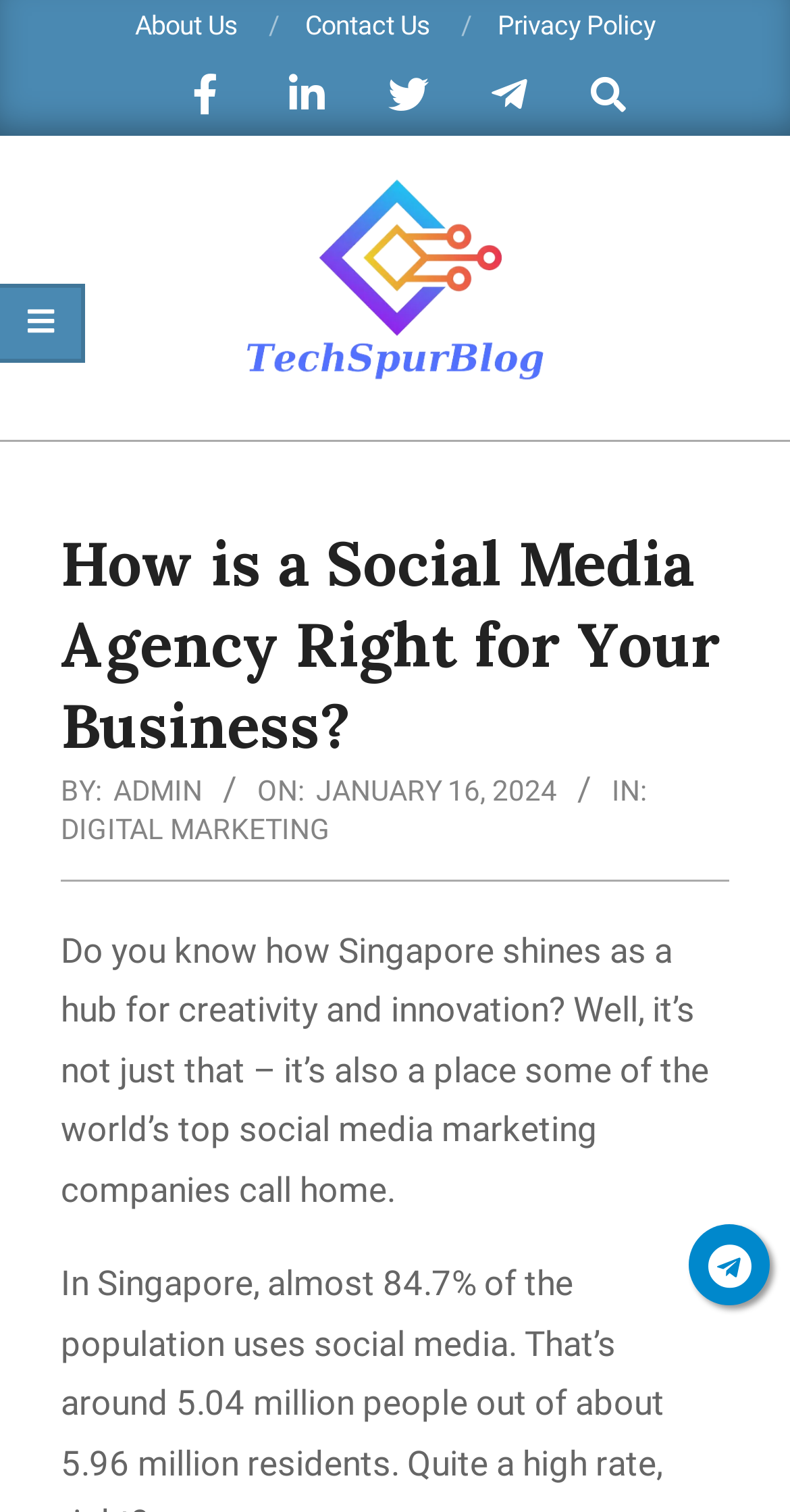Highlight the bounding box coordinates of the region I should click on to meet the following instruction: "Search for a term".

[0.732, 0.041, 0.837, 0.061]